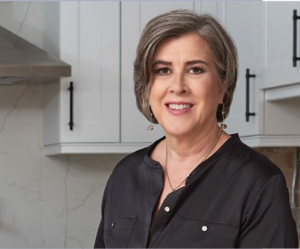Refer to the screenshot and answer the following question in detail:
What is the style of the kitchen cabinets?

The caption describes the kitchen setting as having 'sleek cabinets', which suggests that the style of the cabinets is sleek and modern.